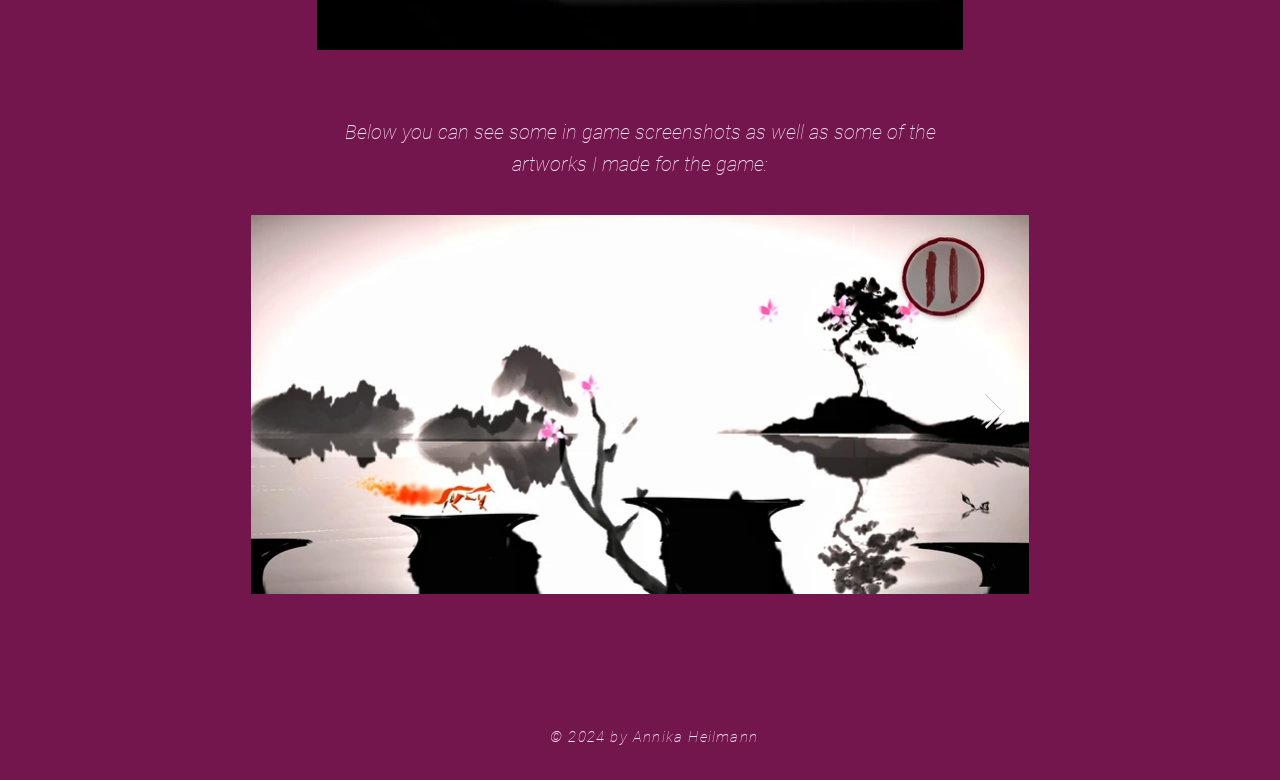Use the information in the screenshot to answer the question comprehensively: What is the position of the contentinfo element?

By analyzing the bounding box coordinates of the contentinfo element, I found that its y1 and y2 values are 0.894 and 1.0, respectively. This indicates that the element is positioned at the bottom of the page.